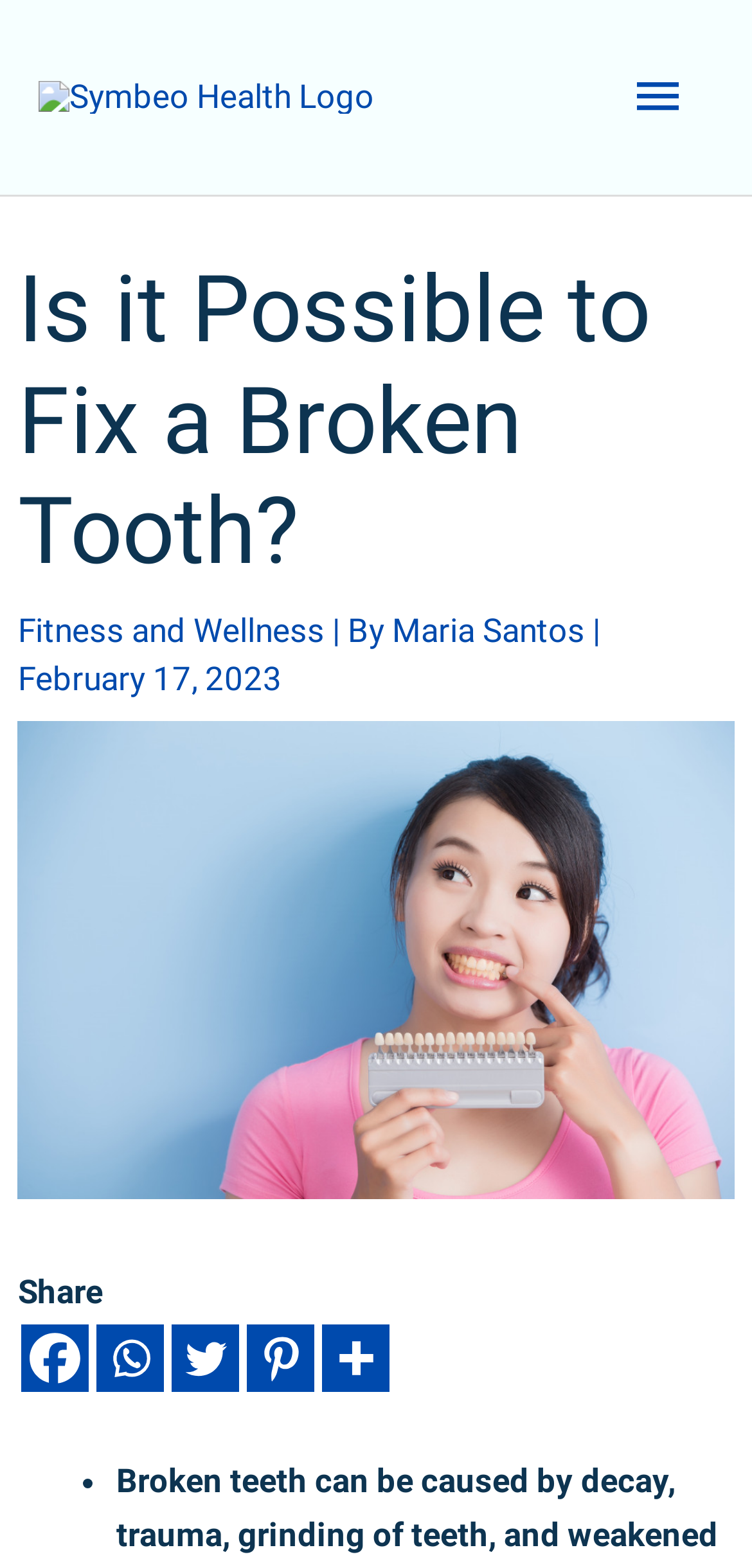Determine and generate the text content of the webpage's headline.

Is it Possible to Fix a Broken Tooth?